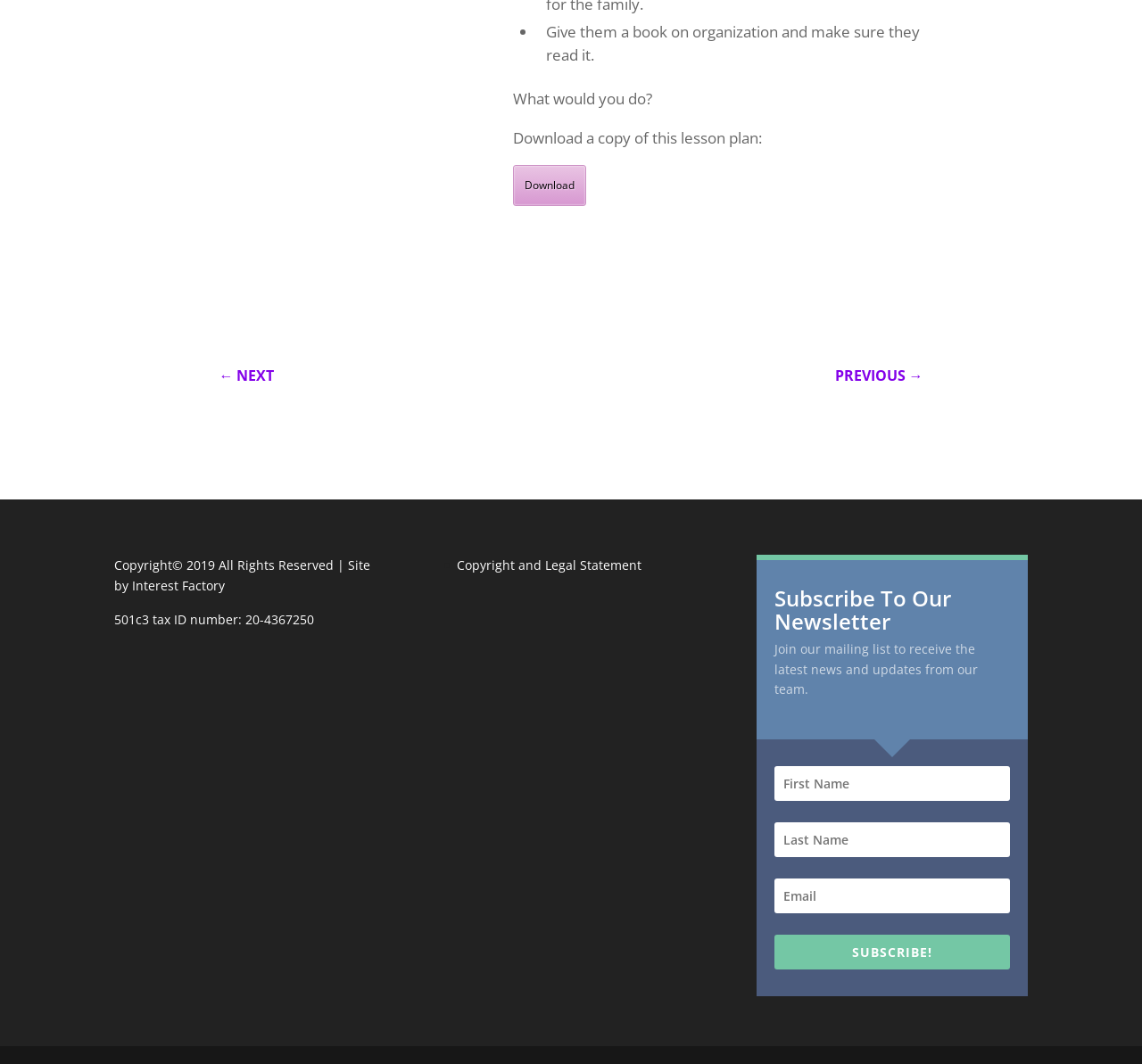Please locate the bounding box coordinates for the element that should be clicked to achieve the following instruction: "Subscribe to the newsletter". Ensure the coordinates are given as four float numbers between 0 and 1, i.e., [left, top, right, bottom].

[0.678, 0.878, 0.884, 0.911]